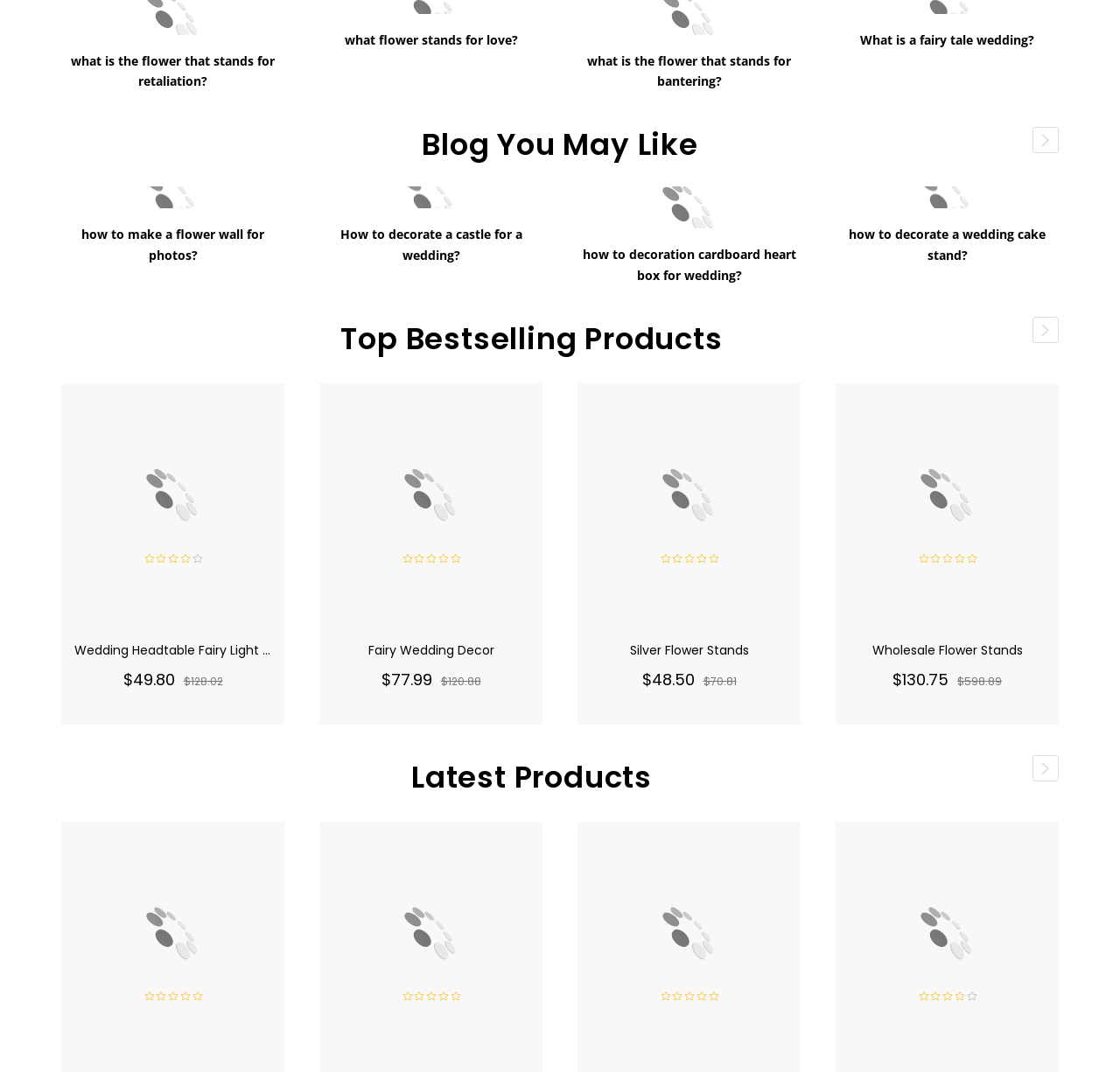What is the purpose of the buttons with icons '', '', and ''?
Please use the visual content to give a single word or phrase answer.

Product sharing